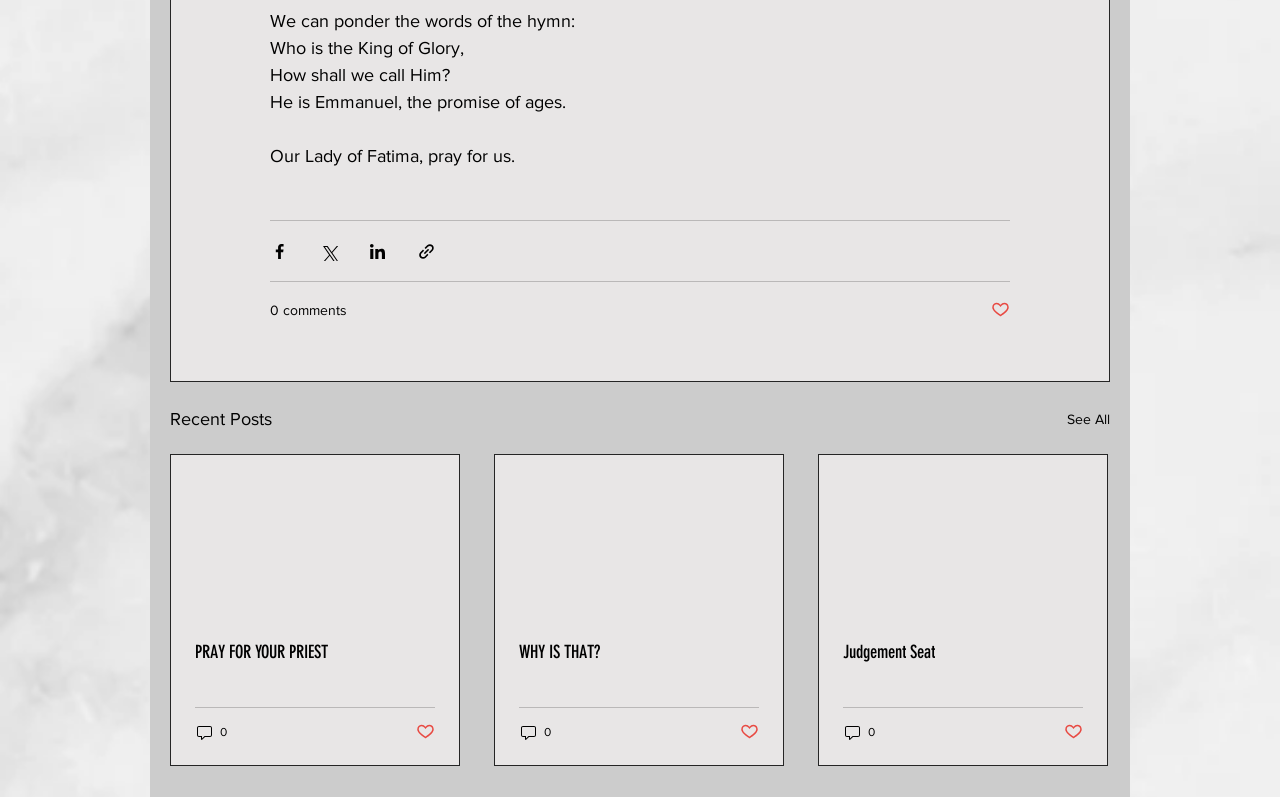Reply to the question with a single word or phrase:
What is the position of the 'Recent Posts' heading?

top-left